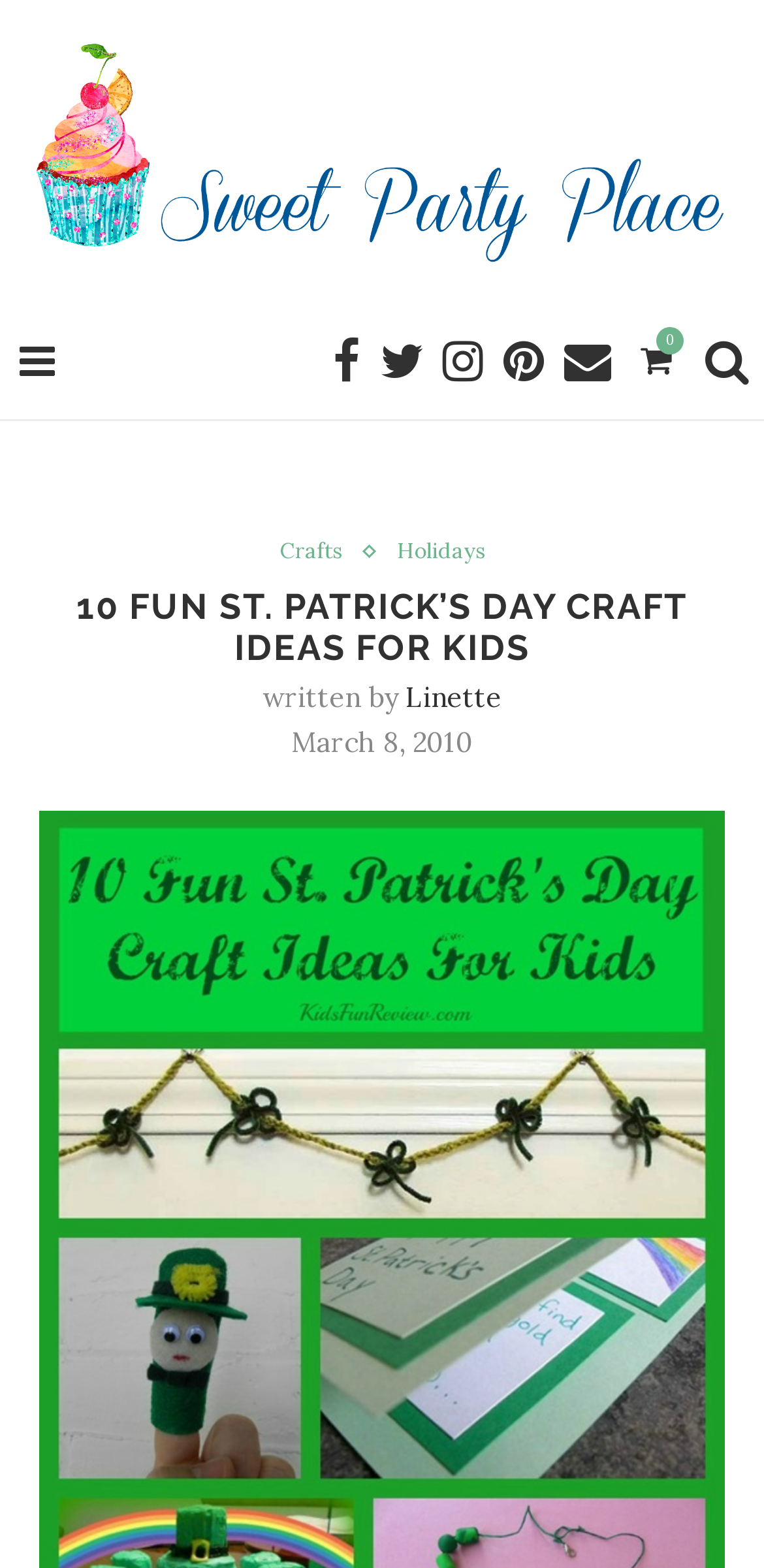Generate the main heading text from the webpage.

10 FUN ST. PATRICK’S DAY CRAFT IDEAS FOR KIDS